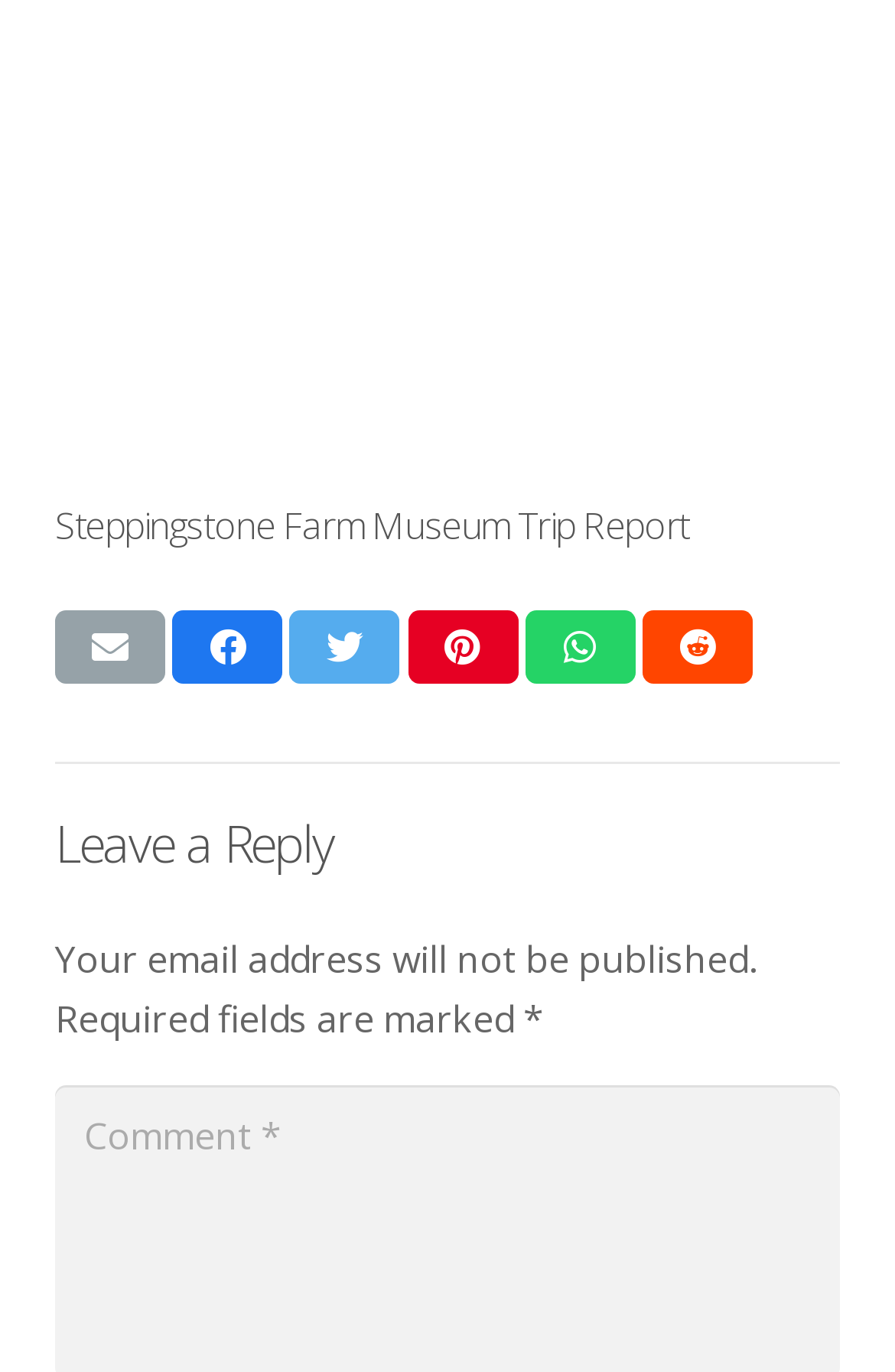Please determine the bounding box coordinates of the section I need to click to accomplish this instruction: "Leave a reply".

[0.062, 0.589, 0.938, 0.64]